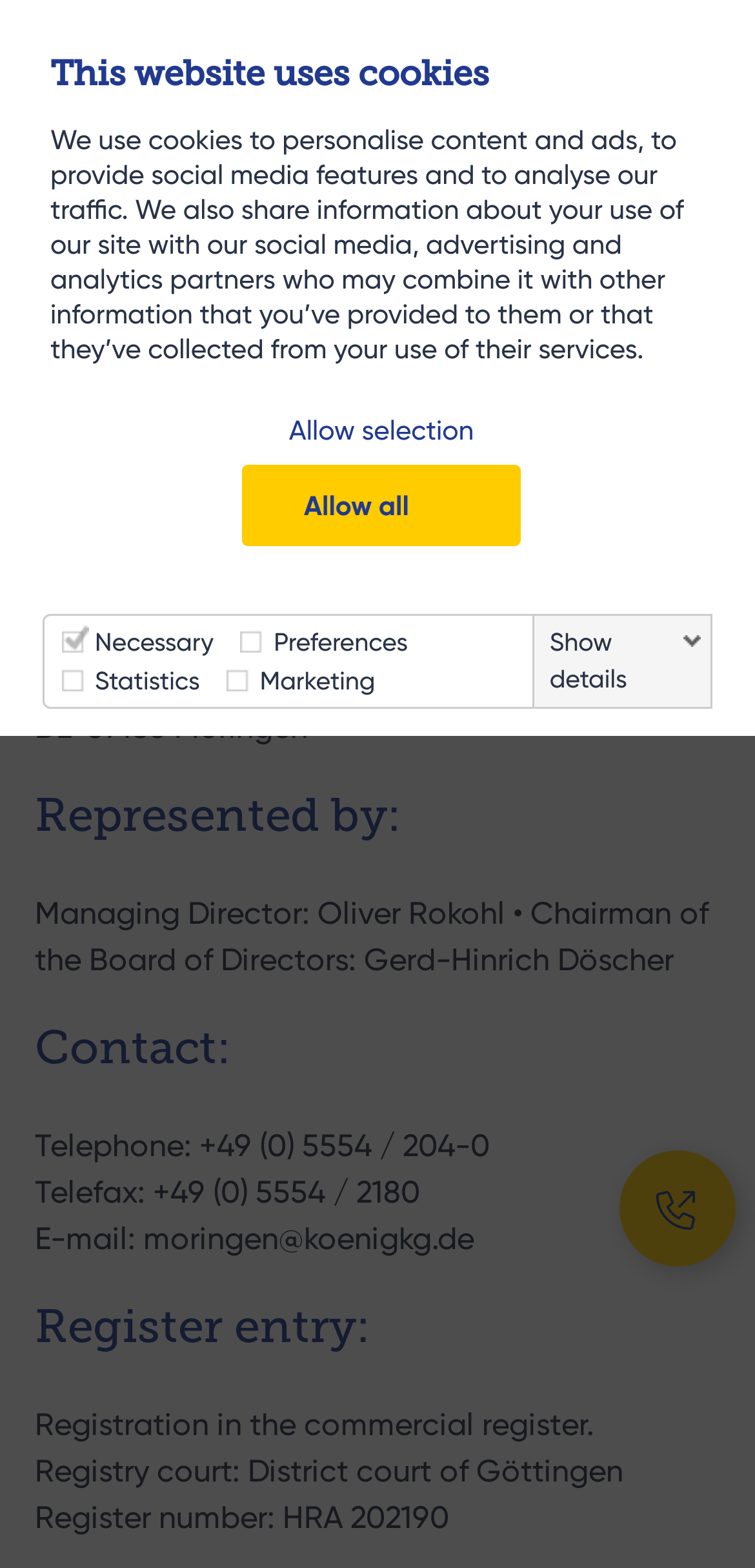What is the telephone number of the company?
From the details in the image, provide a complete and detailed answer to the question.

I found the answer by looking at the static text element that contains the telephone number, which is 'Telephone: +49 (0) 5554 / 204-0'.